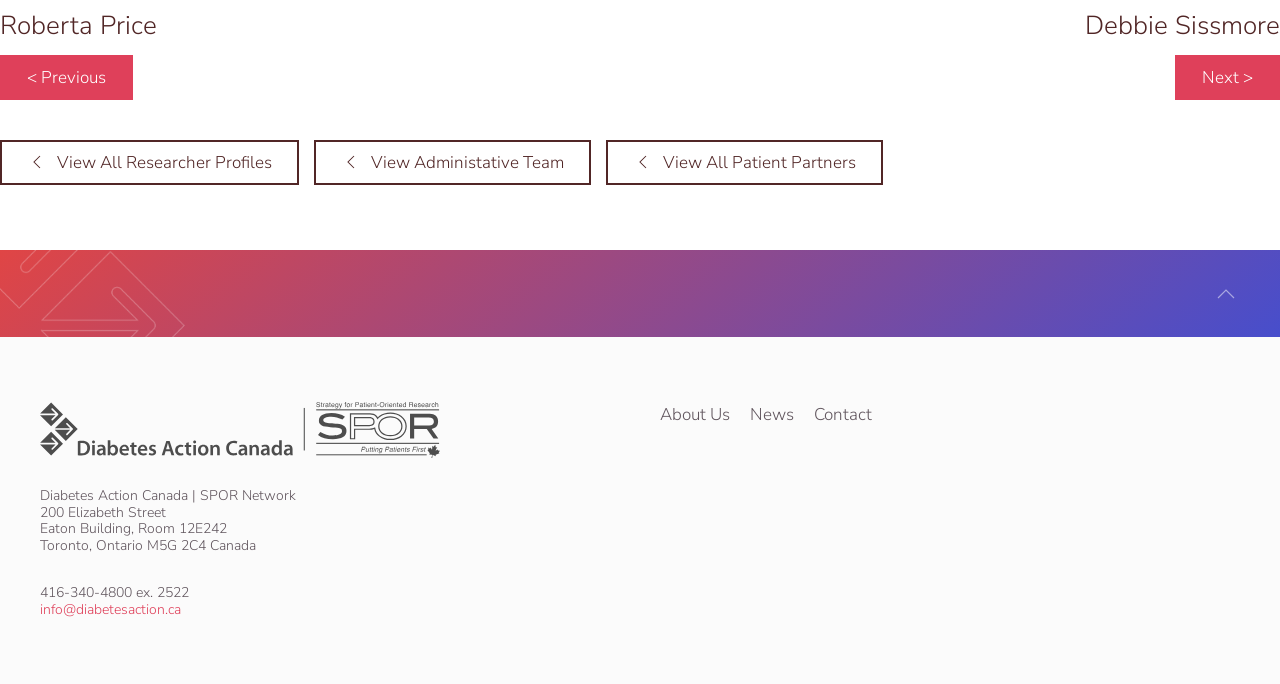Determine the bounding box coordinates of the clickable region to carry out the instruction: "Go to next researcher profile".

[0.918, 0.08, 1.0, 0.146]